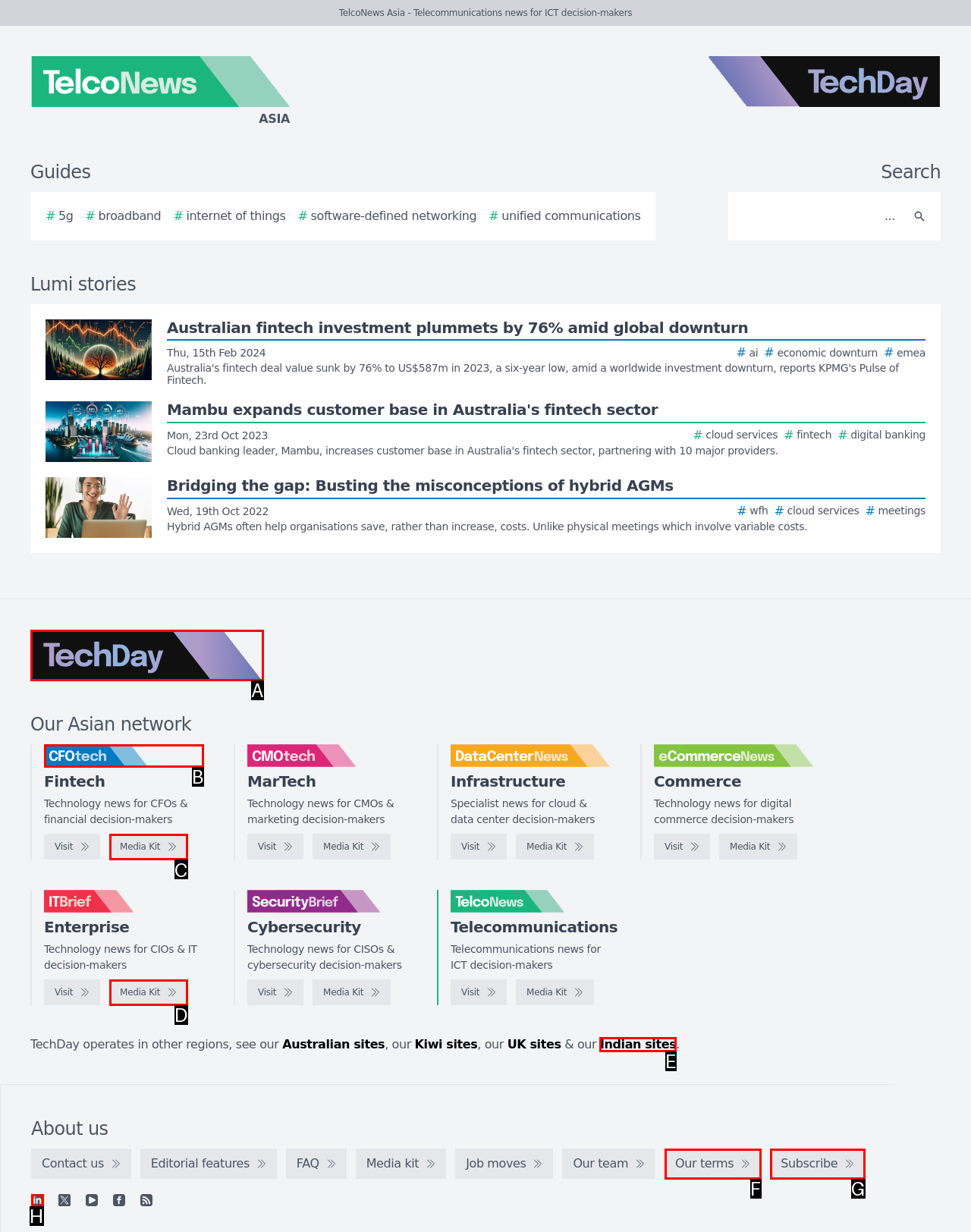Determine the HTML element to be clicked to complete the task: View the Media Kit for CFOtech. Answer by giving the letter of the selected option.

C